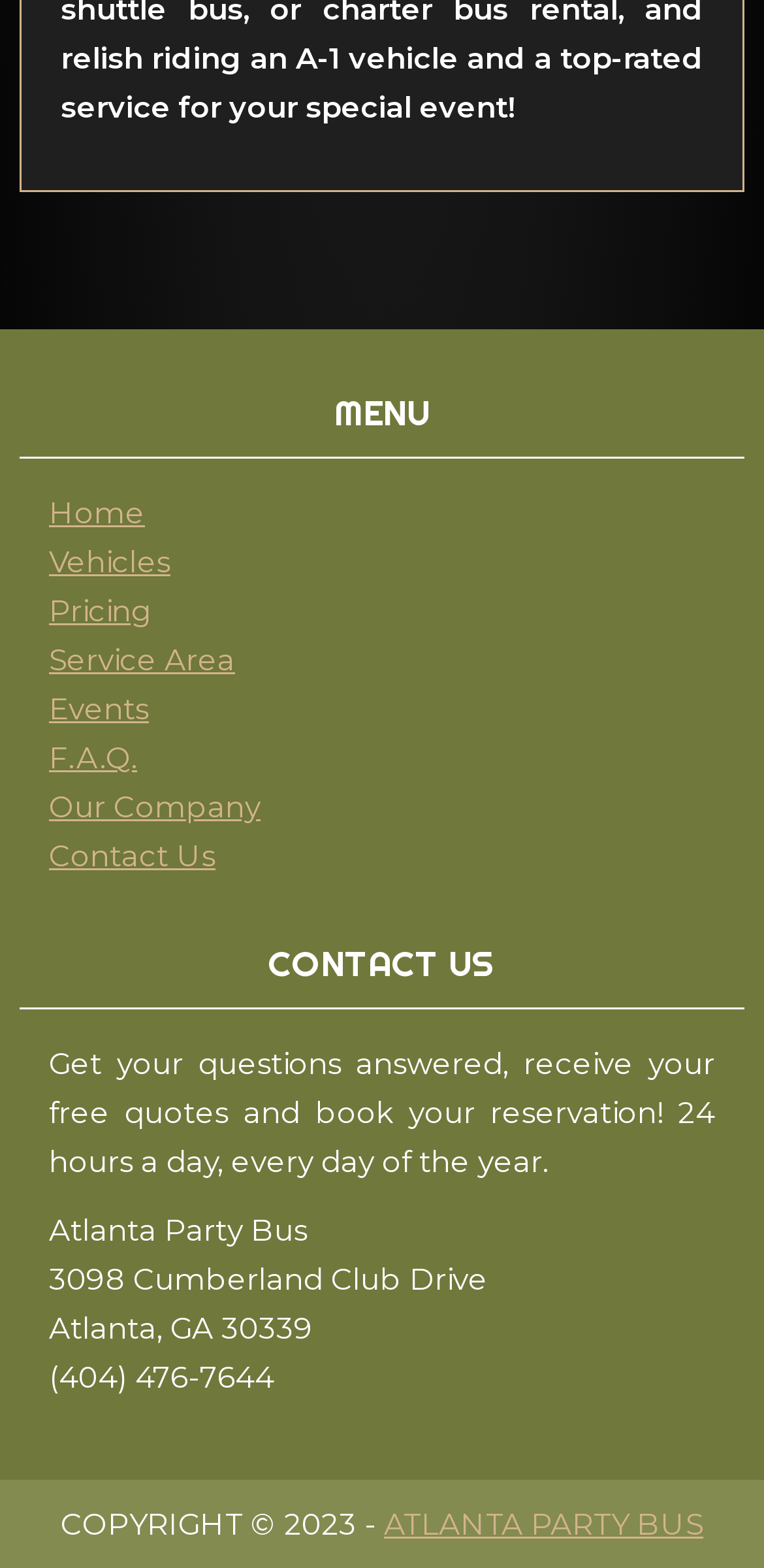Please identify the bounding box coordinates of the element I need to click to follow this instruction: "Visit Atlanta Party Bus website".

[0.503, 0.96, 0.921, 0.983]